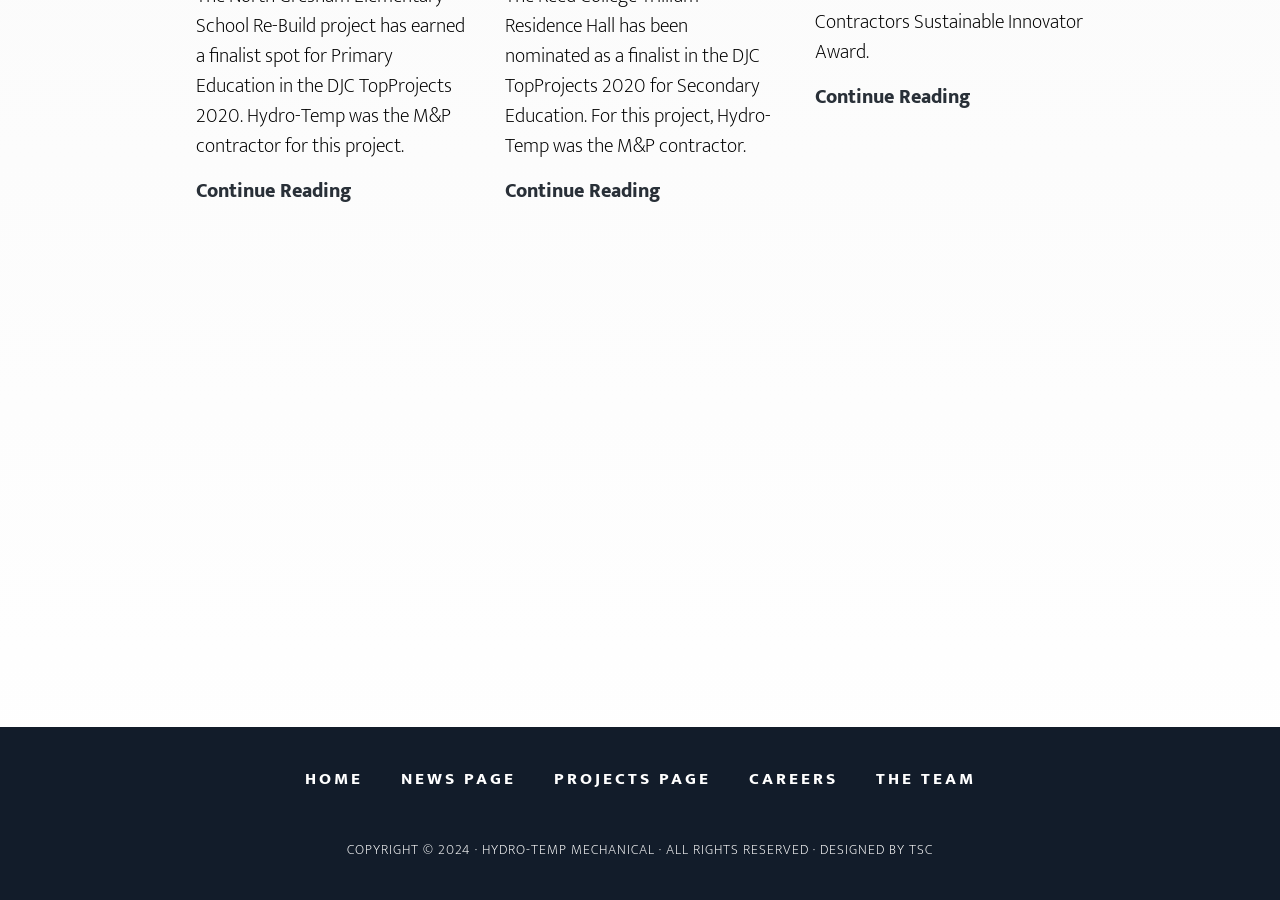Pinpoint the bounding box coordinates of the clickable area necessary to execute the following instruction: "Visit Hydro-Temp Mechanical website". The coordinates should be given as four float numbers between 0 and 1, namely [left, top, right, bottom].

[0.377, 0.932, 0.512, 0.957]